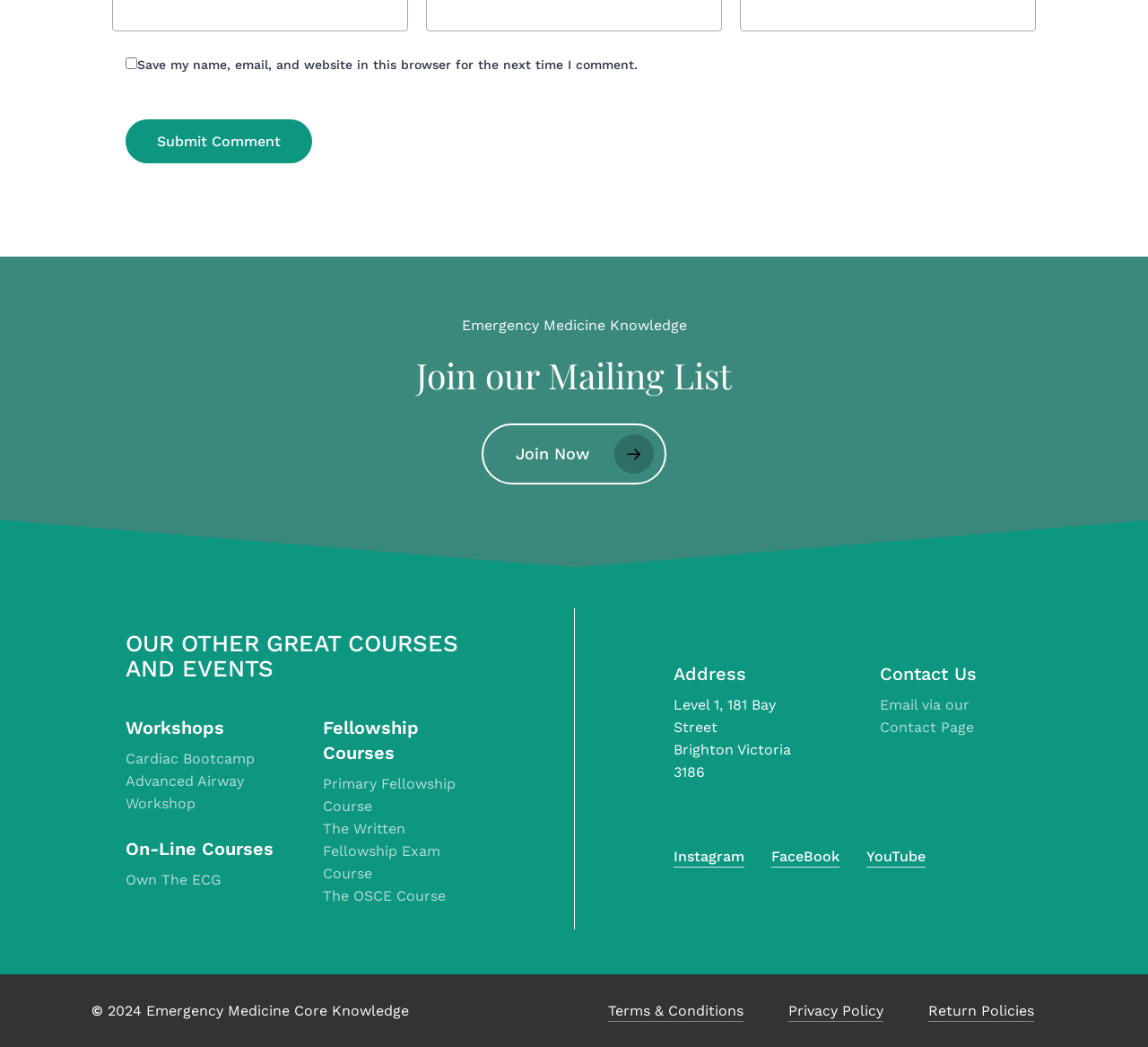Pinpoint the bounding box coordinates of the clickable area necessary to execute the following instruction: "Click on the 'Sign in / Join' link". The coordinates should be given as four float numbers between 0 and 1, namely [left, top, right, bottom].

None